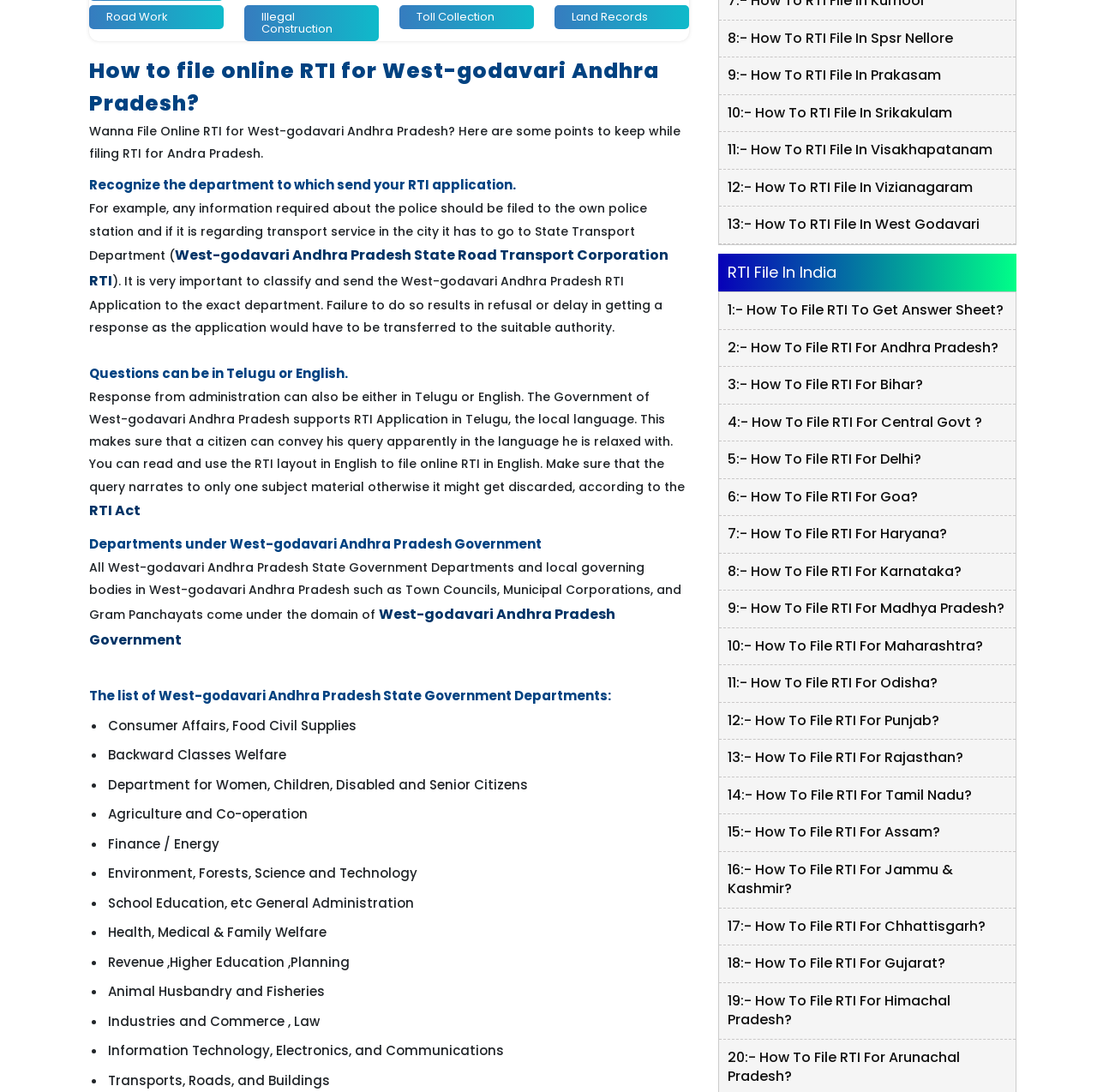From the given element description: "West-godavari Andhra Pradesh Government", find the bounding box for the UI element. Provide the coordinates as four float numbers between 0 and 1, in the order [left, top, right, bottom].

[0.081, 0.553, 0.561, 0.595]